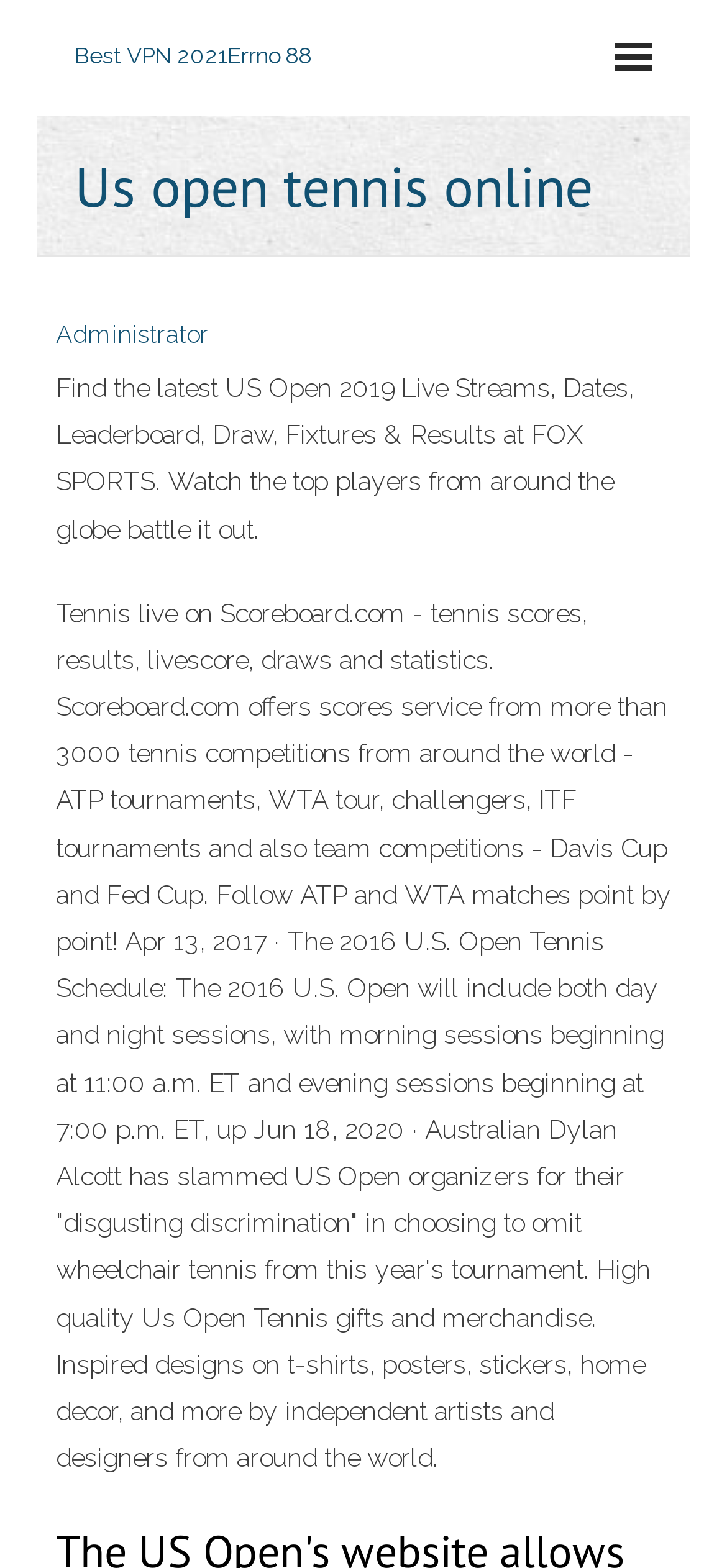What is the time of the morning sessions of the US Open mentioned on this webpage?
Respond with a short answer, either a single word or a phrase, based on the image.

11:00 a.m. ET